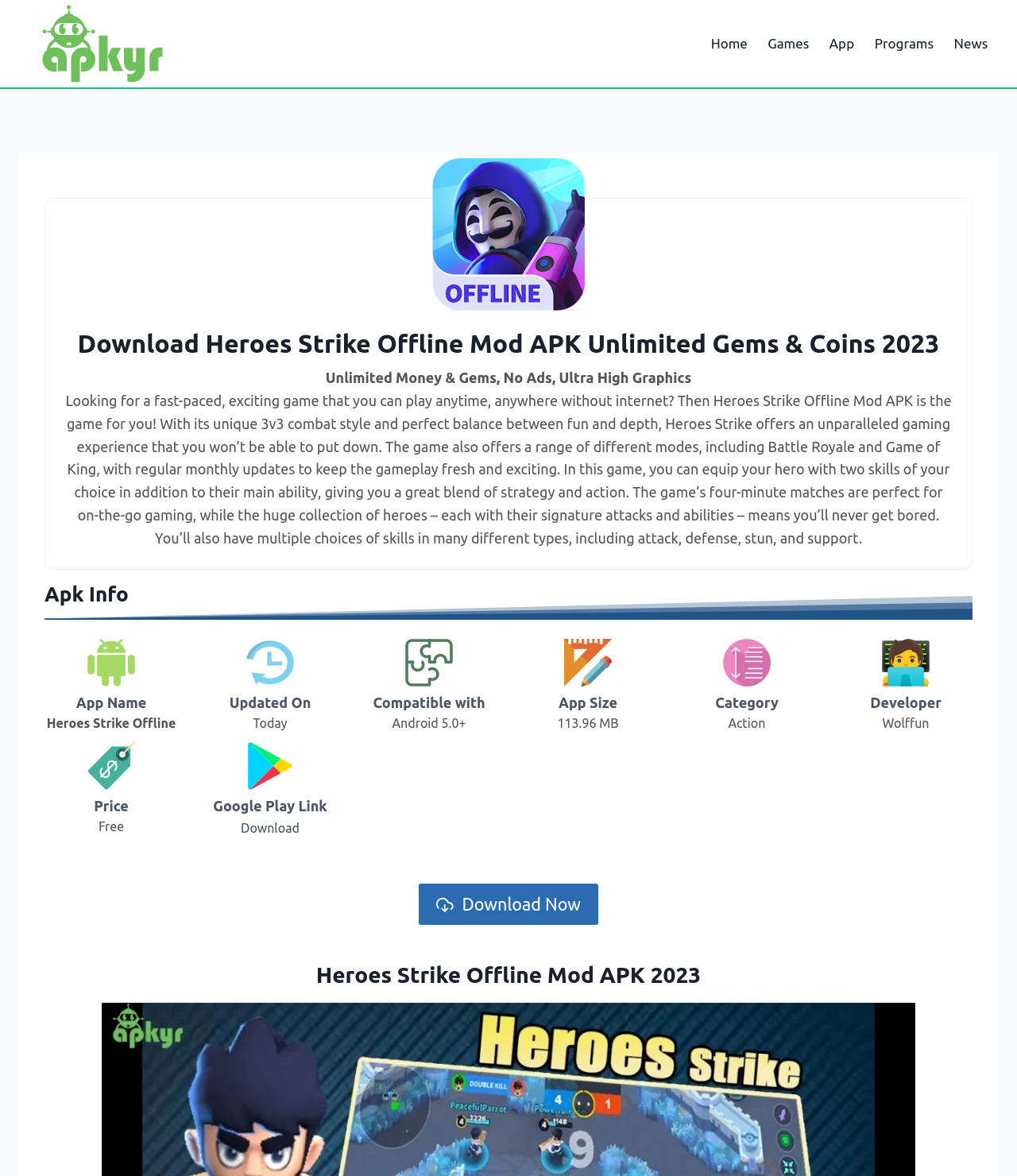Please identify the bounding box coordinates of the area I need to click to accomplish the following instruction: "Click the 'Apkyr App Google Play Icon Google Play Link Download' button".

[0.2, 0.631, 0.331, 0.713]